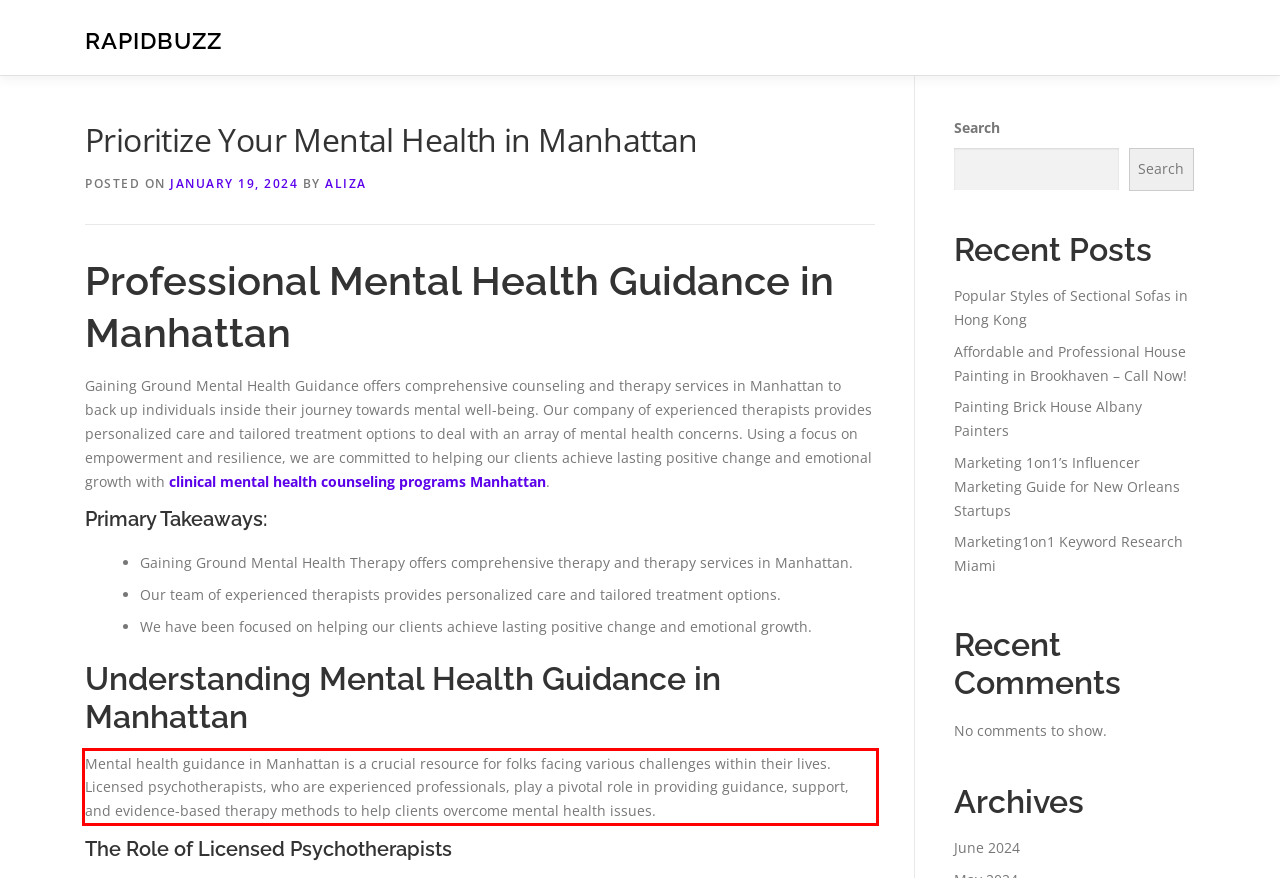Given the screenshot of a webpage, identify the red rectangle bounding box and recognize the text content inside it, generating the extracted text.

Mental health guidance in Manhattan is a crucial resource for folks facing various challenges within their lives. Licensed psychotherapists, who are experienced professionals, play a pivotal role in providing guidance, support, and evidence-based therapy methods to help clients overcome mental health issues.